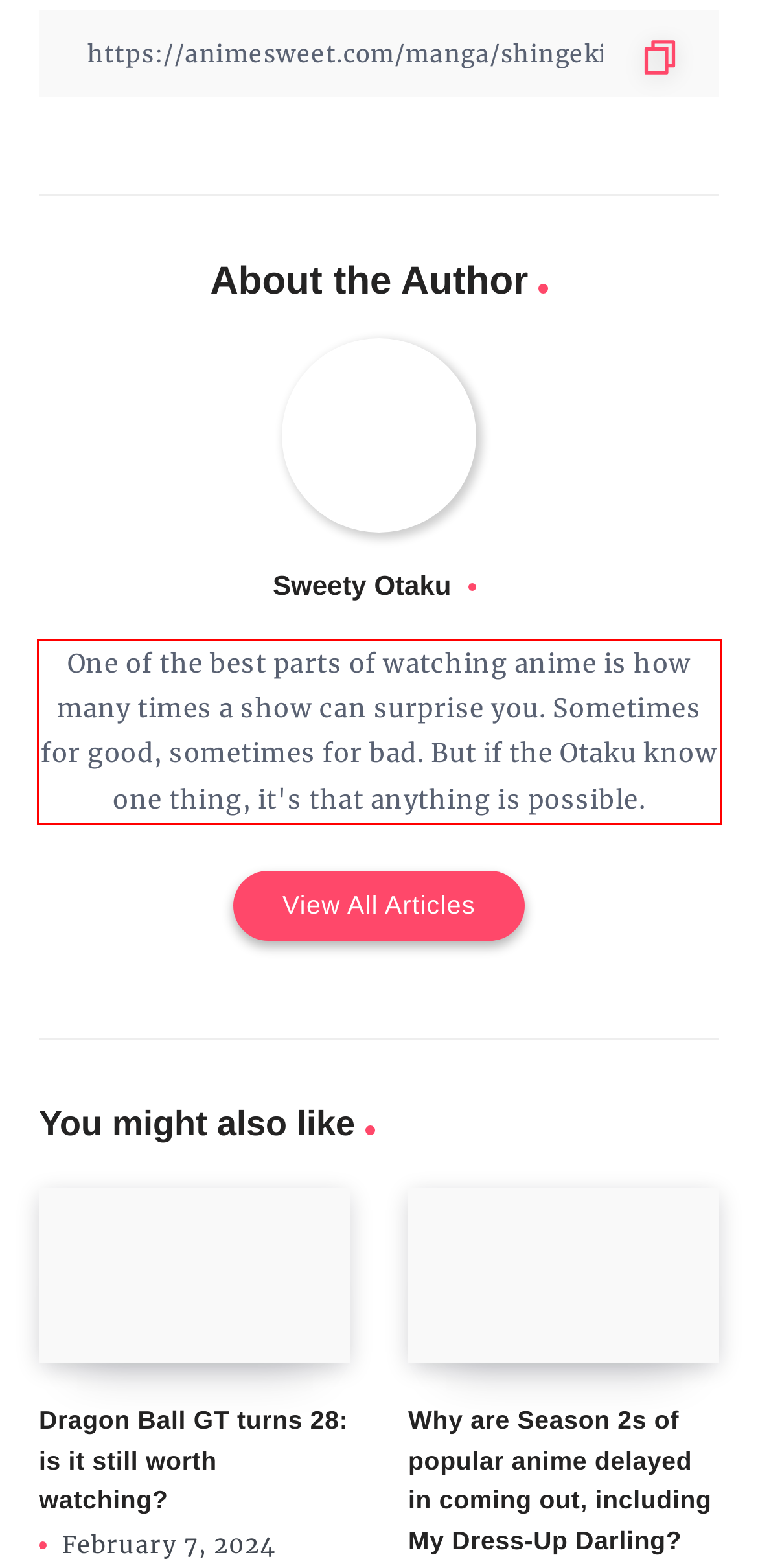Within the screenshot of a webpage, identify the red bounding box and perform OCR to capture the text content it contains.

One of the best parts of watching anime is how many times a show can surprise you. Sometimes for good, sometimes for bad. But if the Otaku know one thing, it's that anything is possible.